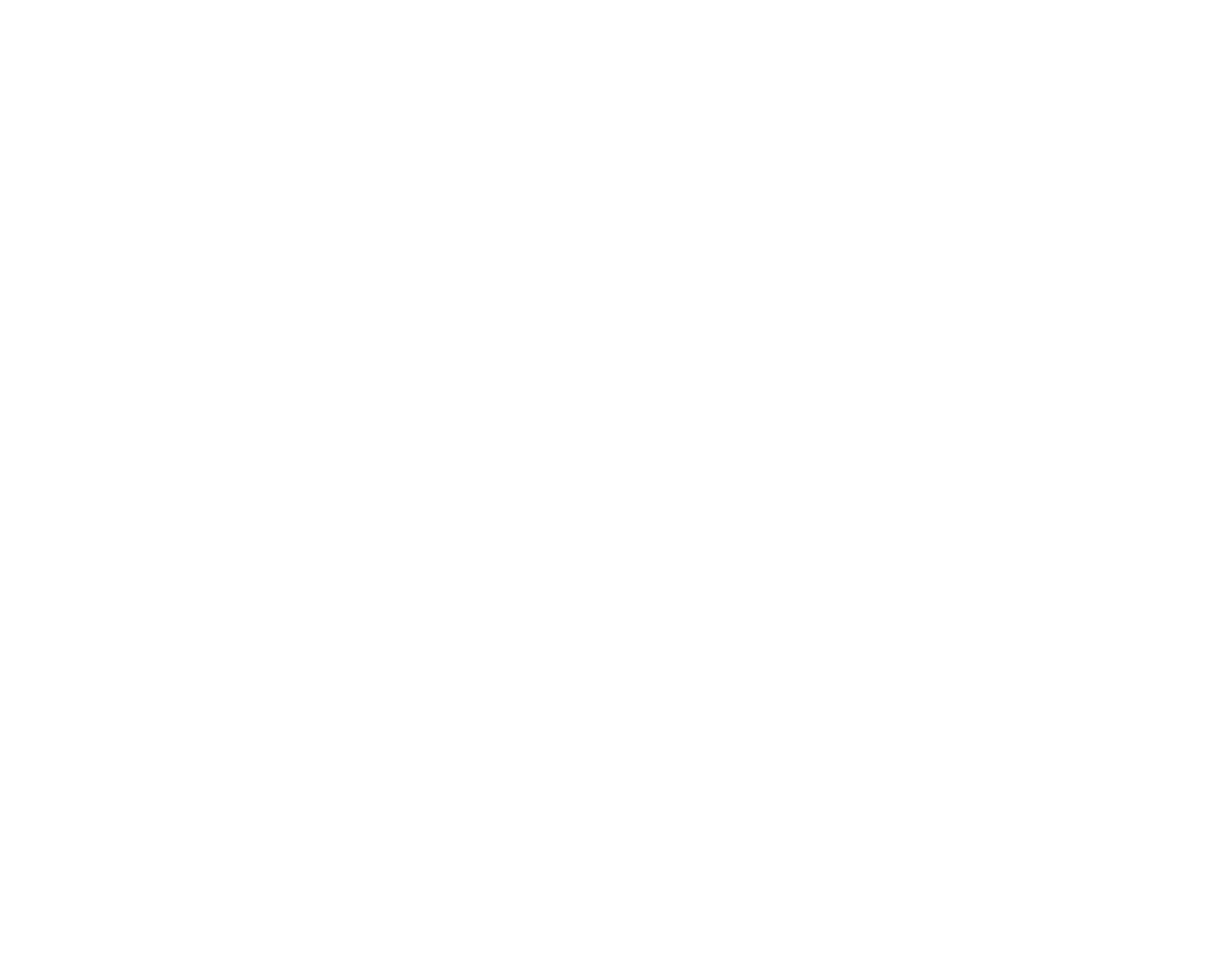Please analyze the image and give a detailed answer to the question:
What is the purpose of the textbox?

The purpose of the textbox can be inferred from the surrounding context, including the StaticText 'Sign Up for our E-Newsletter to get the latest on 8 Mile Vodka and 4 Detroiters Liquor.' and the button 'Submit'.